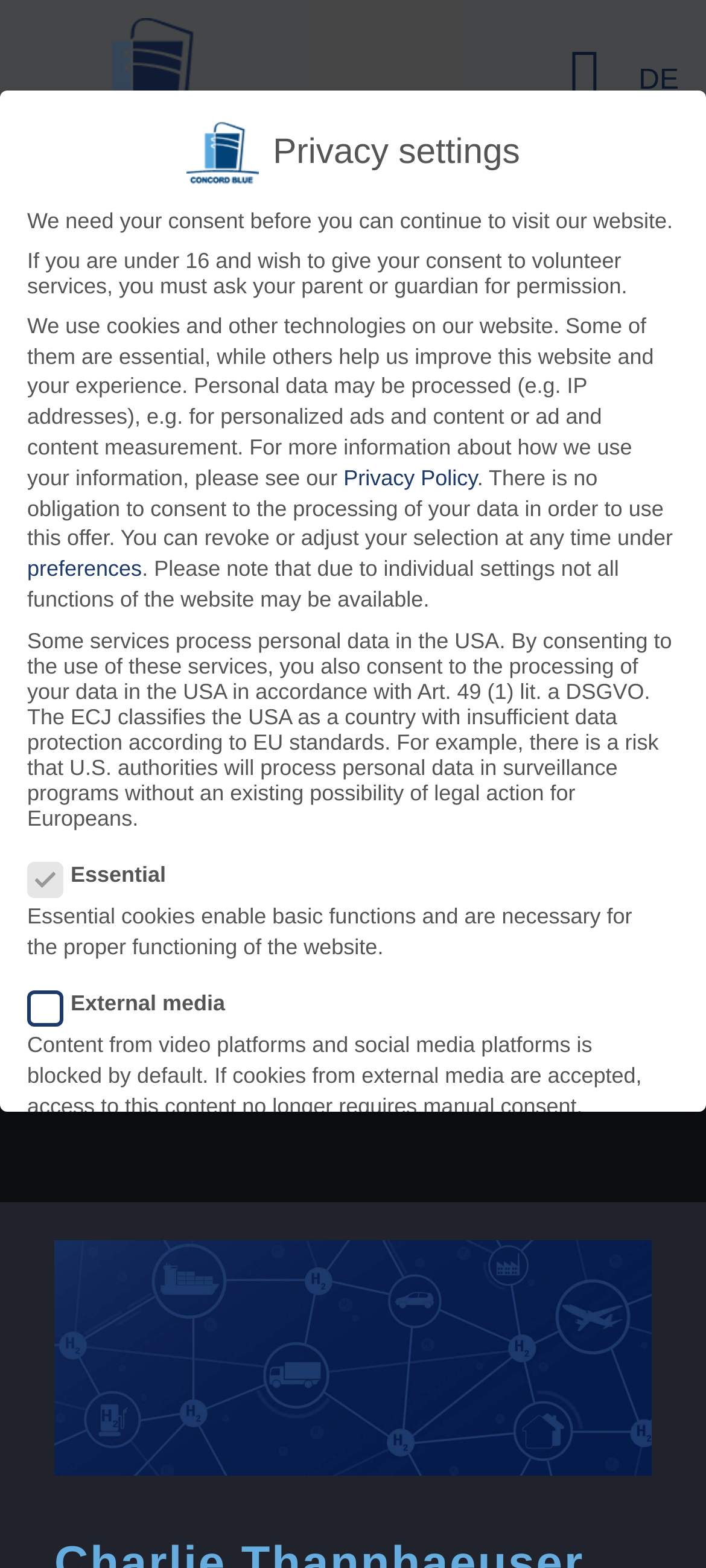Find the main header of the webpage and produce its text content.

Concord Blue Engineering